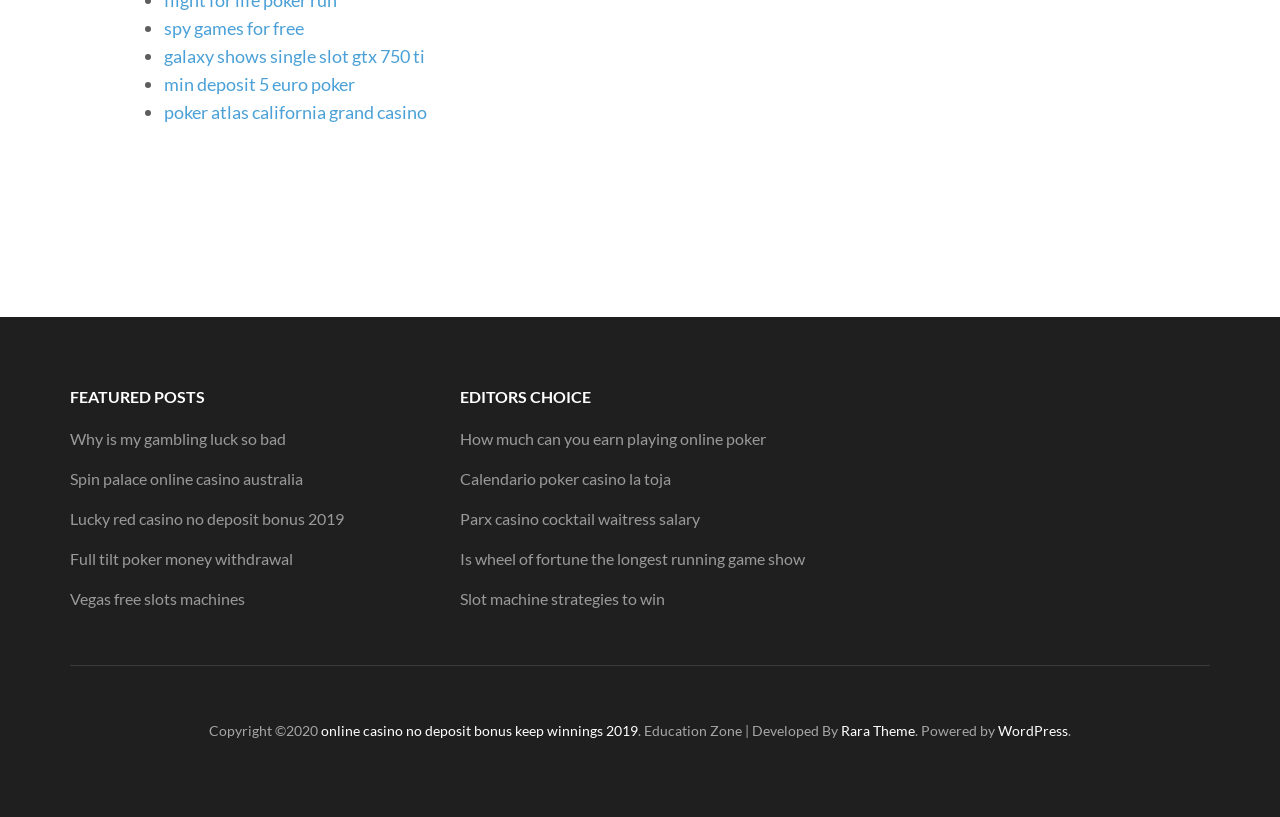Indicate the bounding box coordinates of the clickable region to achieve the following instruction: "explore 'EDITORS CHOICE'."

[0.359, 0.459, 0.641, 0.513]